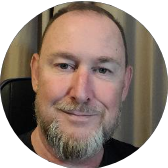Give a thorough explanation of the image.

This is an avatar of an individual named Thorin Holley, associated with a profile that offers therapy services in Texas. Thorin is depicted as having a friendly demeanor, with short hair and a well-groomed beard. His photo is presented in a circular frame, suggesting a professional online presence. Below the avatar, there is a brief section that invites viewers to learn more about him as part of the BetterHelp team, which is dedicated to helping people with various mental health challenges. The accompanying text highlights his areas of expertise, including stress, anxiety, and addictions, as well as his three years of professional experience in the field.